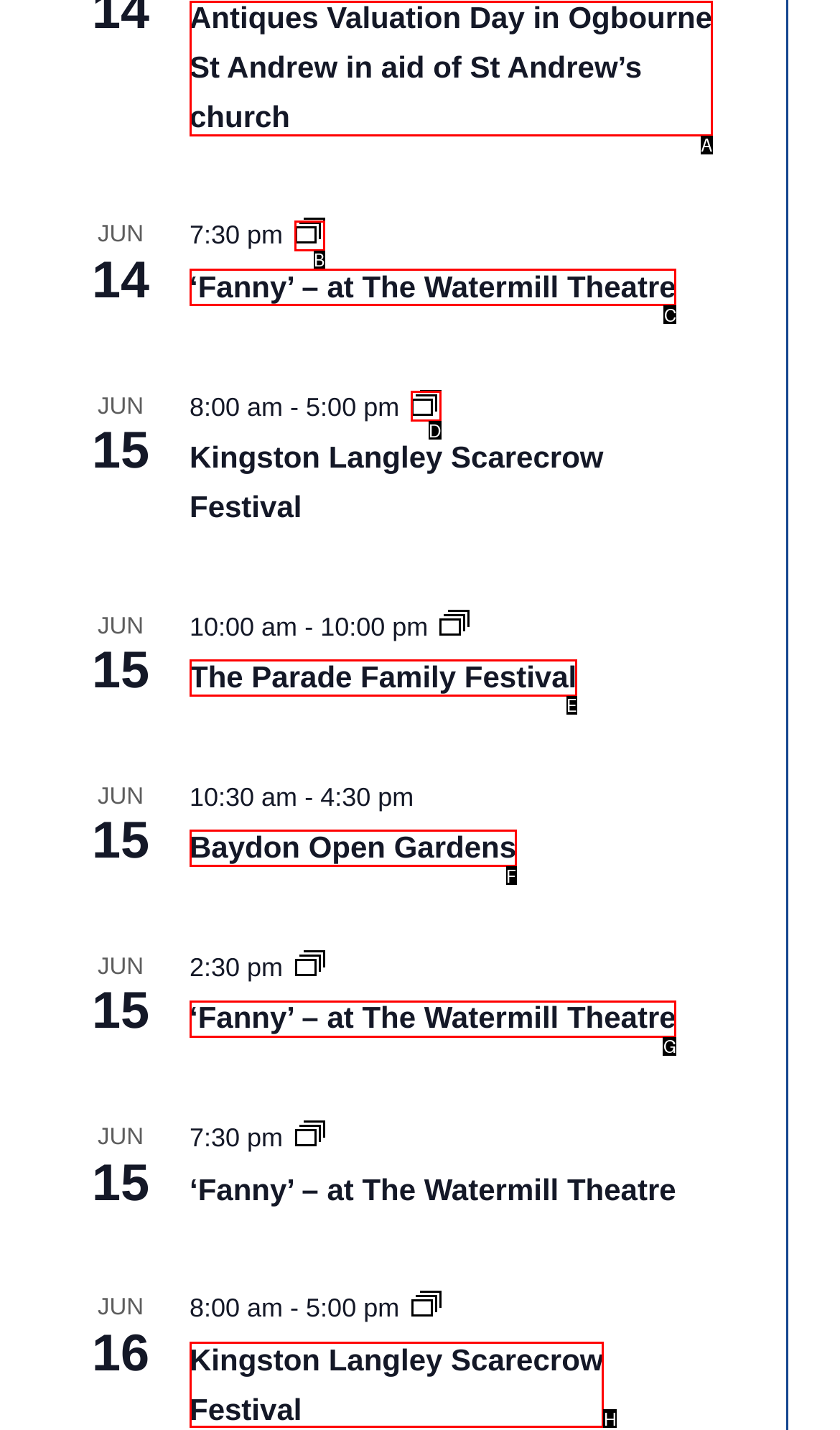Tell me which letter corresponds to the UI element that will allow you to Click on 'Antiques Valuation Day in Ogbourne St Andrew in aid of St Andrew’s church'. Answer with the letter directly.

A